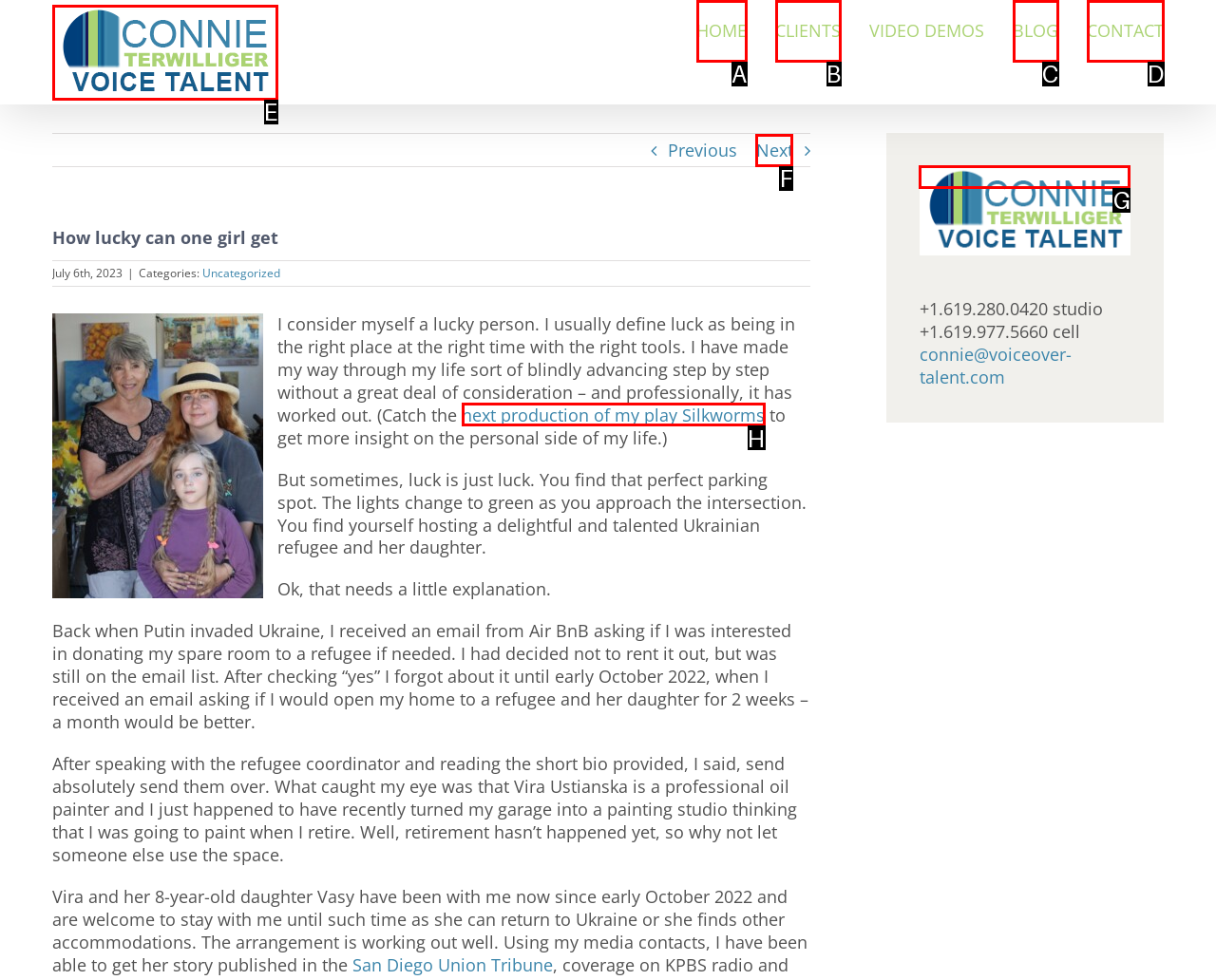Identify the HTML element that corresponds to the following description: alt="Connie Terwilliger Logo" Provide the letter of the best matching option.

E